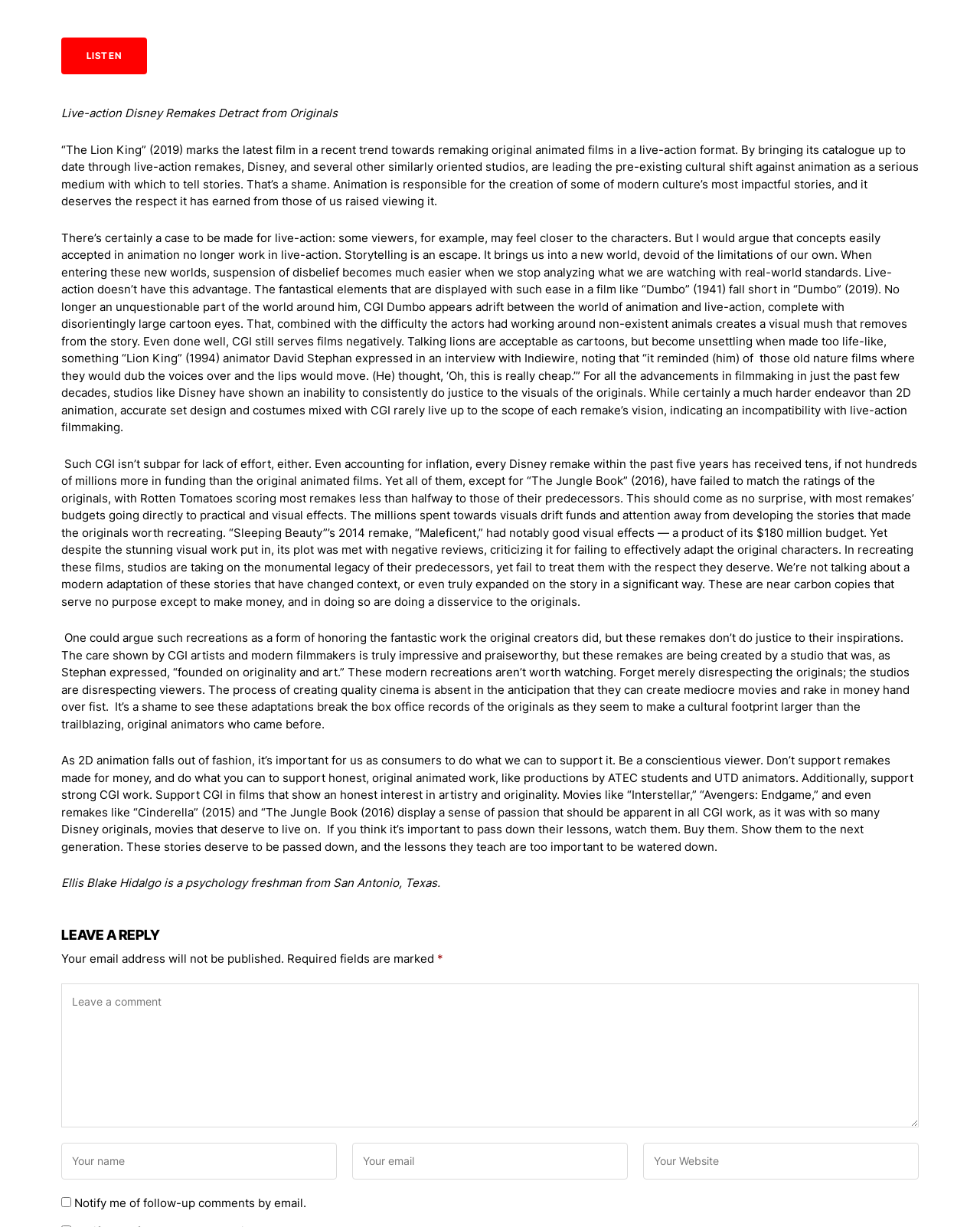What is the topic of the article?
Please answer the question with a detailed and comprehensive explanation.

The article discusses the trend of live-action remakes of original animated Disney films and how they detract from the originals. The author argues that animation is a serious medium that deserves respect and that live-action remakes fail to do justice to the originals.